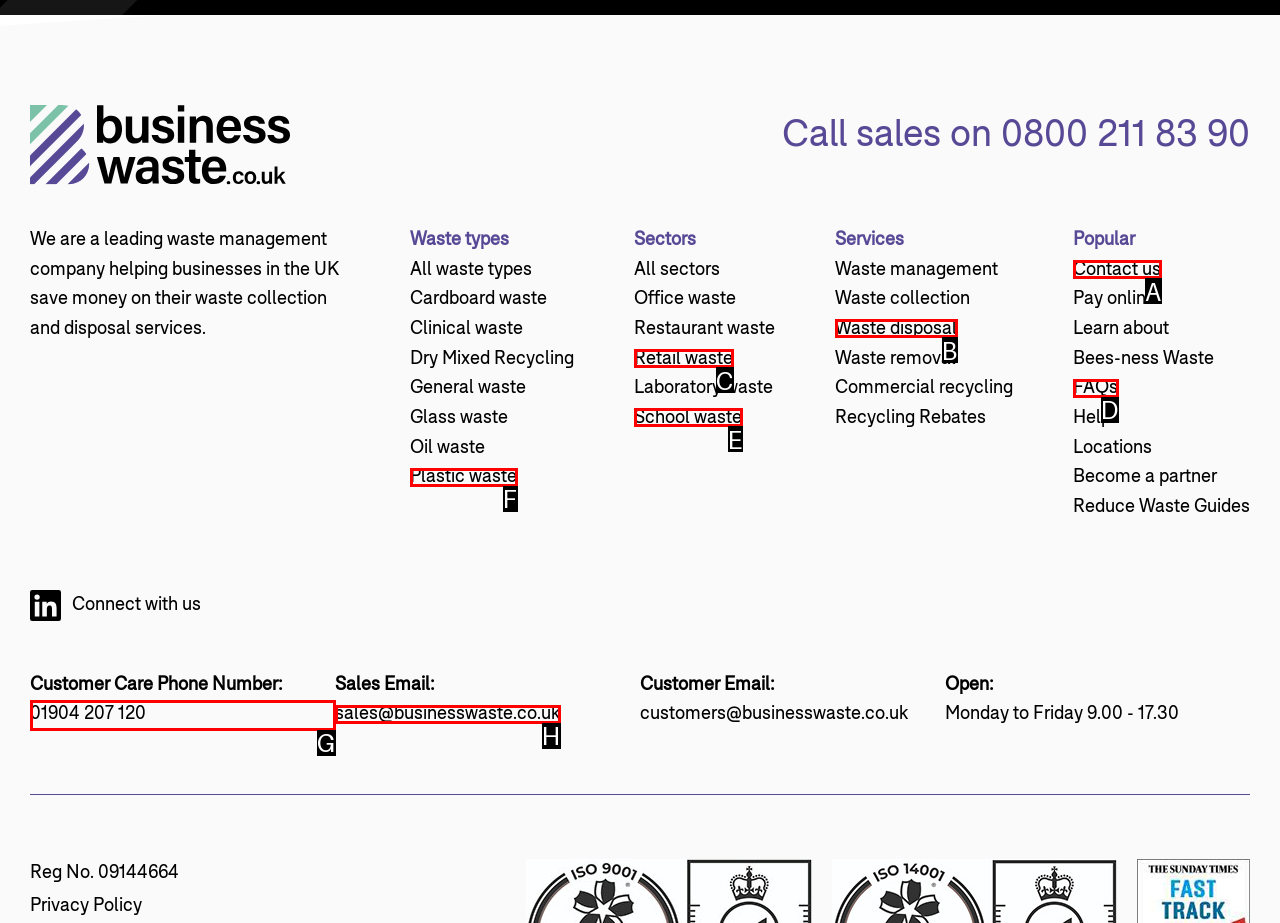From the given choices, determine which HTML element matches the description: MOBILE SERVICE. Reply with the appropriate letter.

None